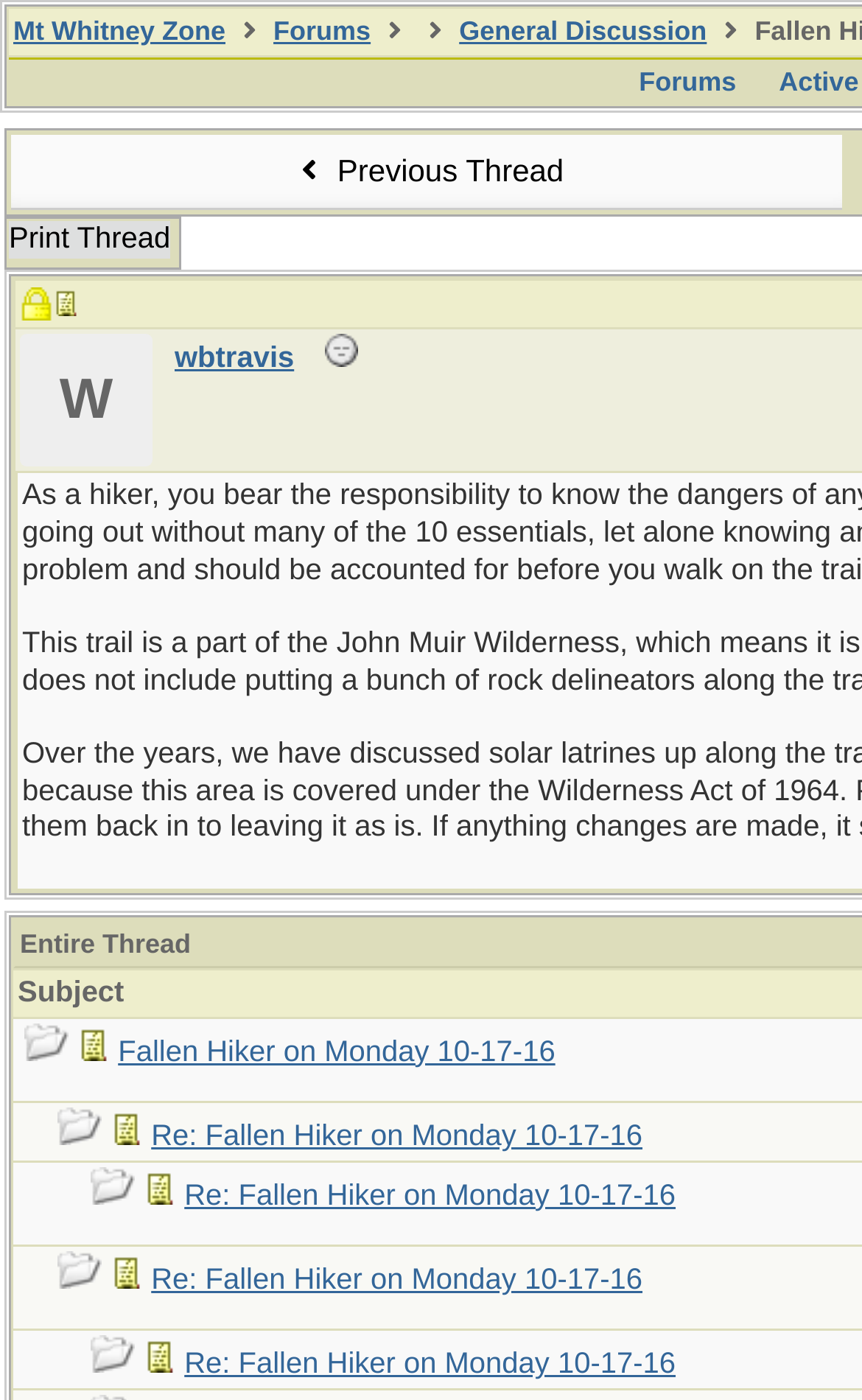Indicate the bounding box coordinates of the element that needs to be clicked to satisfy the following instruction: "view Re: Fallen Hiker on Monday 10-17-16". The coordinates should be four float numbers between 0 and 1, i.e., [left, top, right, bottom].

[0.175, 0.799, 0.745, 0.823]